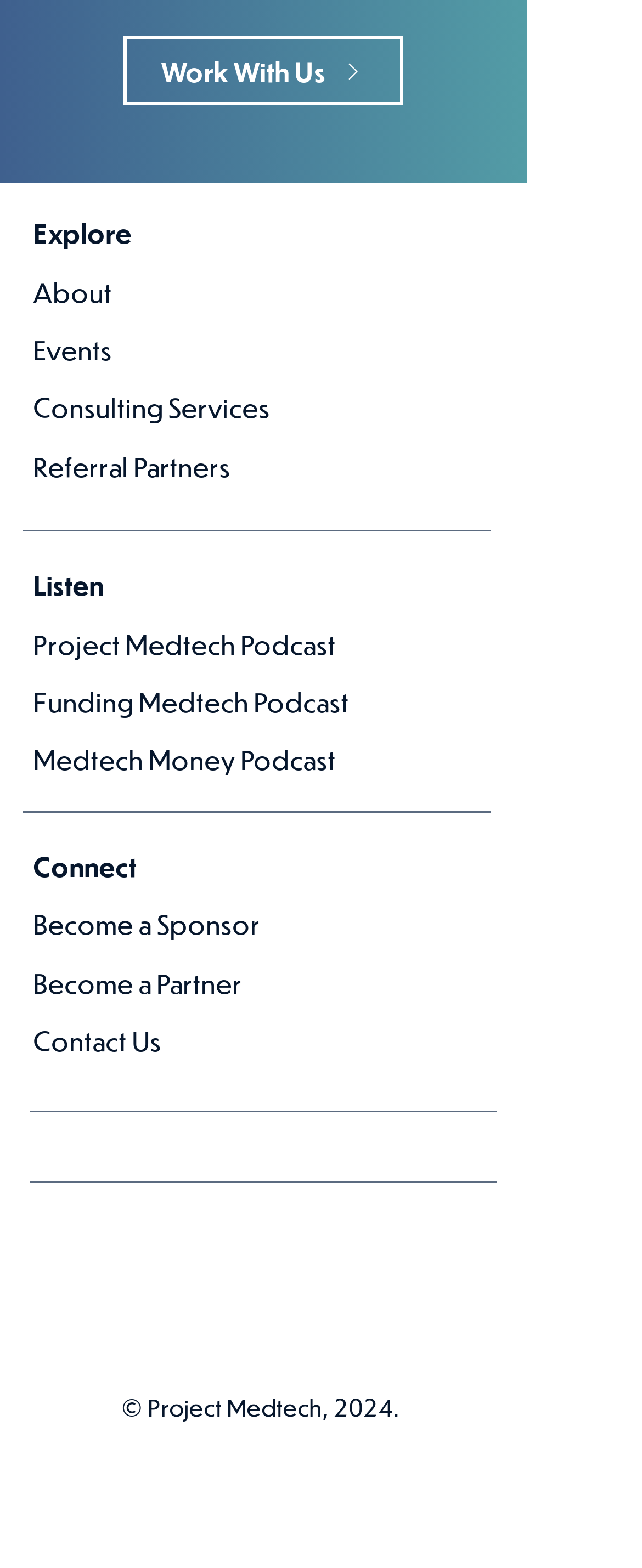Please determine the bounding box coordinates of the element's region to click in order to carry out the following instruction: "Listen to Project Medtech Podcast". The coordinates should be four float numbers between 0 and 1, i.e., [left, top, right, bottom].

[0.051, 0.399, 0.523, 0.422]